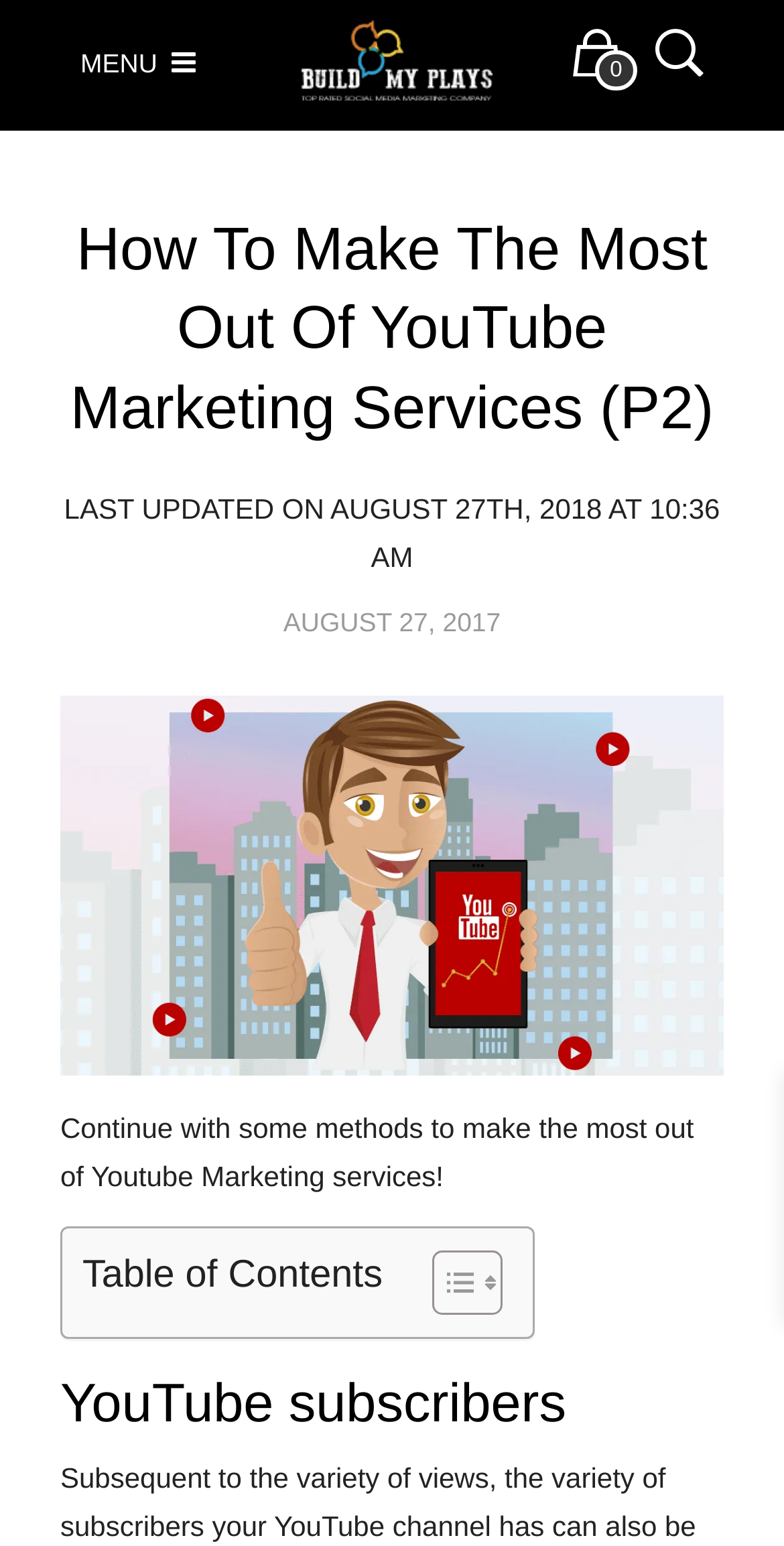Identify the bounding box coordinates for the UI element mentioned here: "August 27, 2017". Provide the coordinates as four float values between 0 and 1, i.e., [left, top, right, bottom].

[0.361, 0.393, 0.639, 0.413]